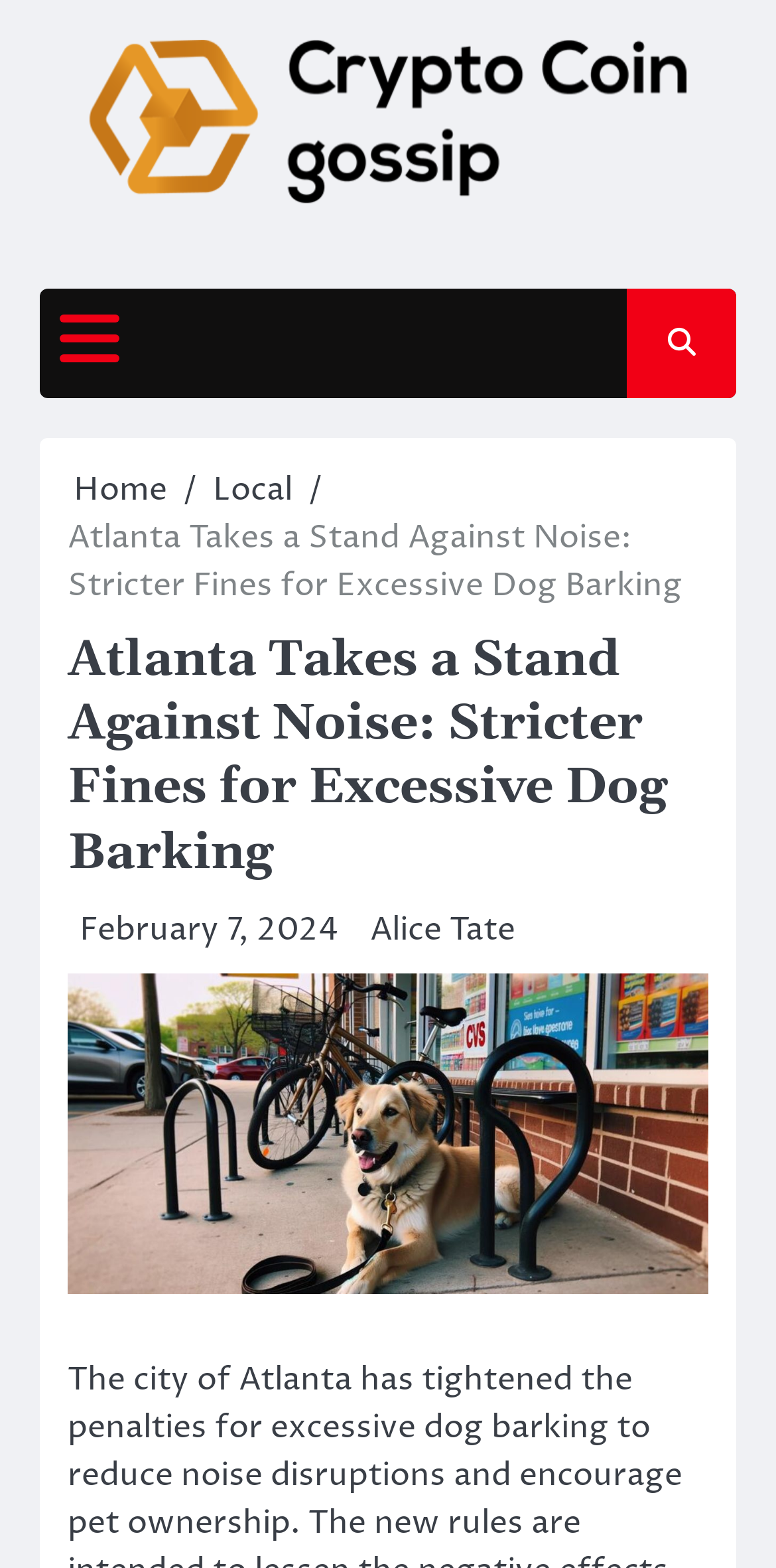Based on the image, please respond to the question with as much detail as possible:
When was the article published?

The publication date of the article can be found below the heading, where it says 'February 7, 2024' in a link format.